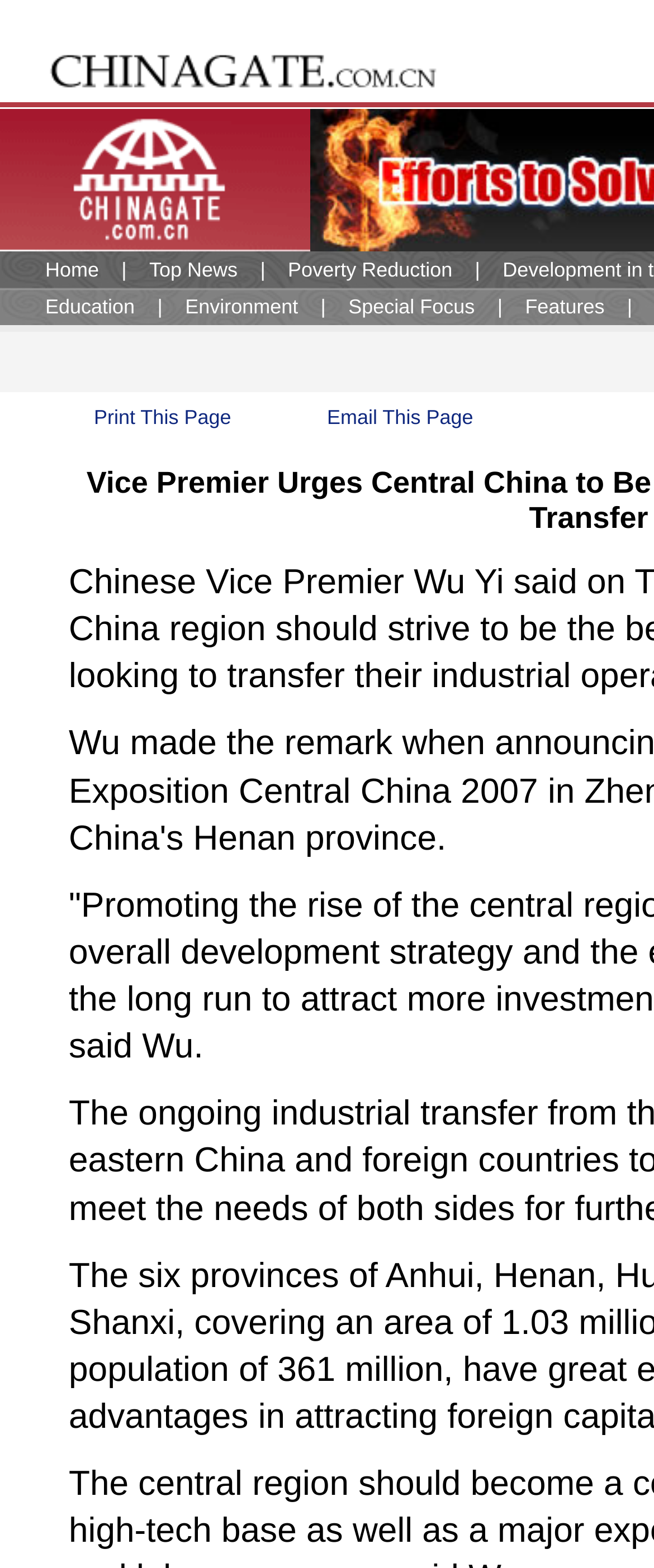Describe all visible elements and their arrangement on the webpage.

The webpage has a header section with five columns, each containing different elements. The first column is empty, while the second column contains a small image. The third column has a link labeled "Print This Page". The fourth column is empty, and the fifth column contains another small image and a link labeled "Email This Page". All of these elements are positioned near the top of the page, with the links and images aligned horizontally.